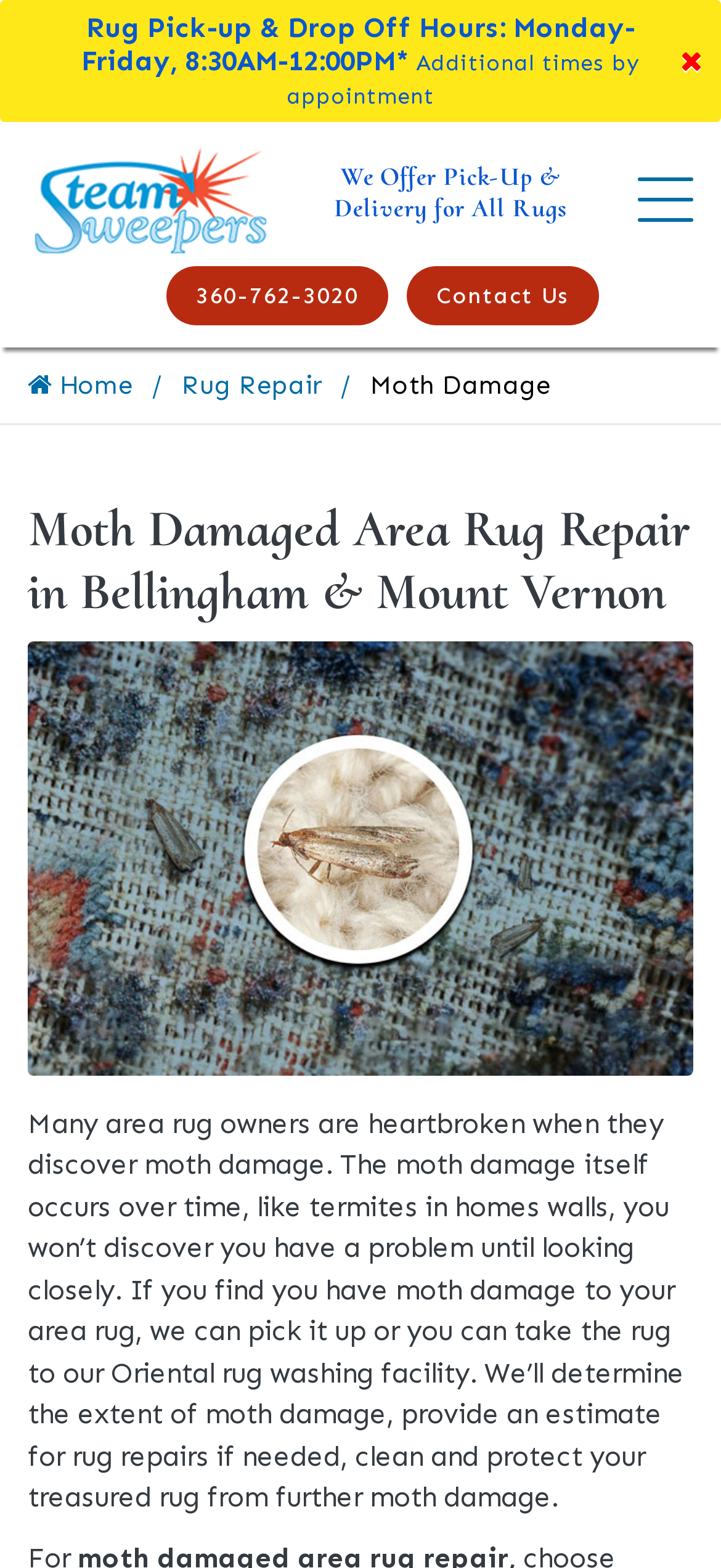Please find the bounding box coordinates (top-left x, top-left y, bottom-right x, bottom-right y) in the screenshot for the UI element described as follows: Home

[0.038, 0.233, 0.185, 0.258]